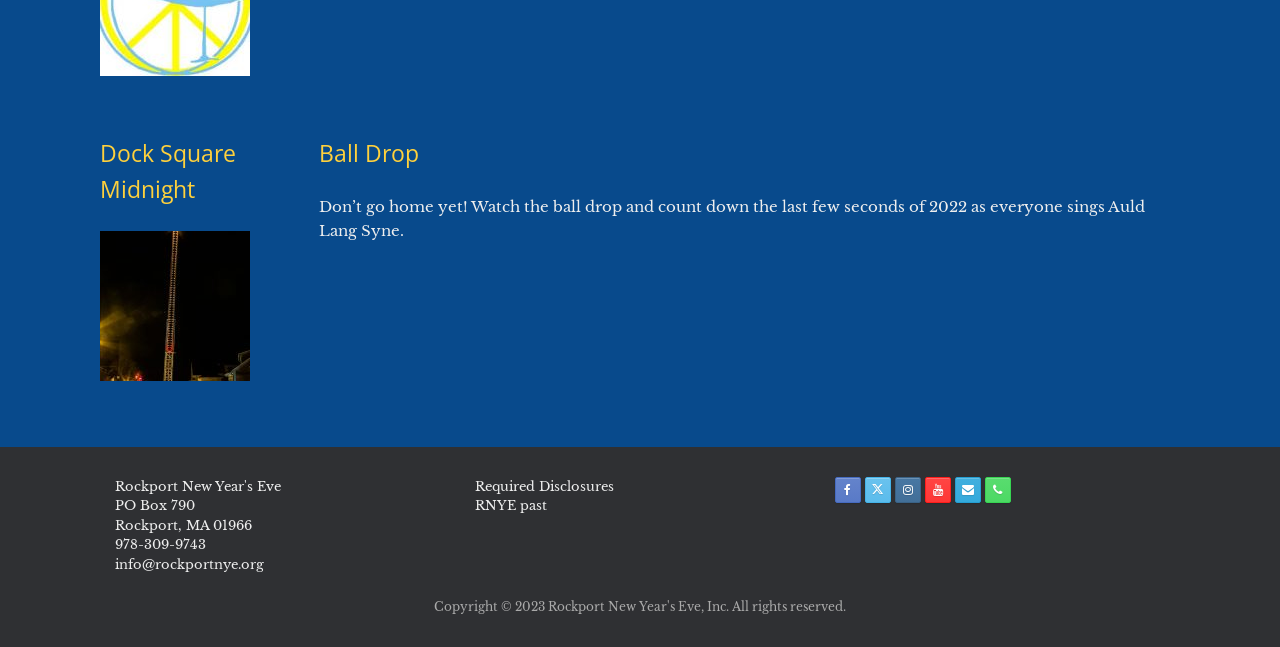What is the location of the event?
Please answer using one word or phrase, based on the screenshot.

Rockport, MA